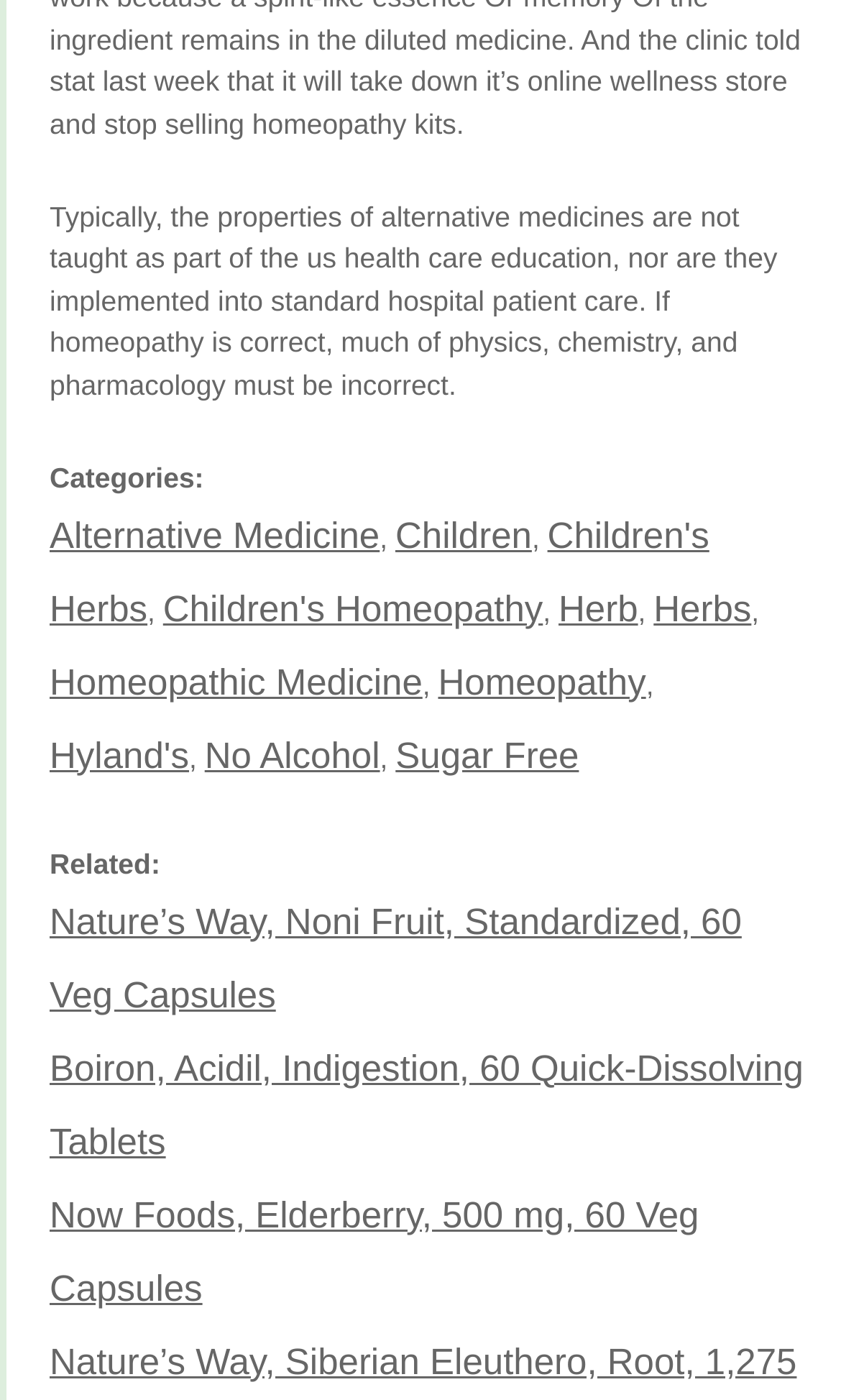Refer to the image and provide an in-depth answer to the question:
What is the main topic of this webpage?

Based on the text content of the webpage, it appears to be discussing alternative medicine, its properties, and its relation to standard hospital patient care. The presence of links to specific topics such as homeopathy, herbs, and children's health also supports this conclusion.